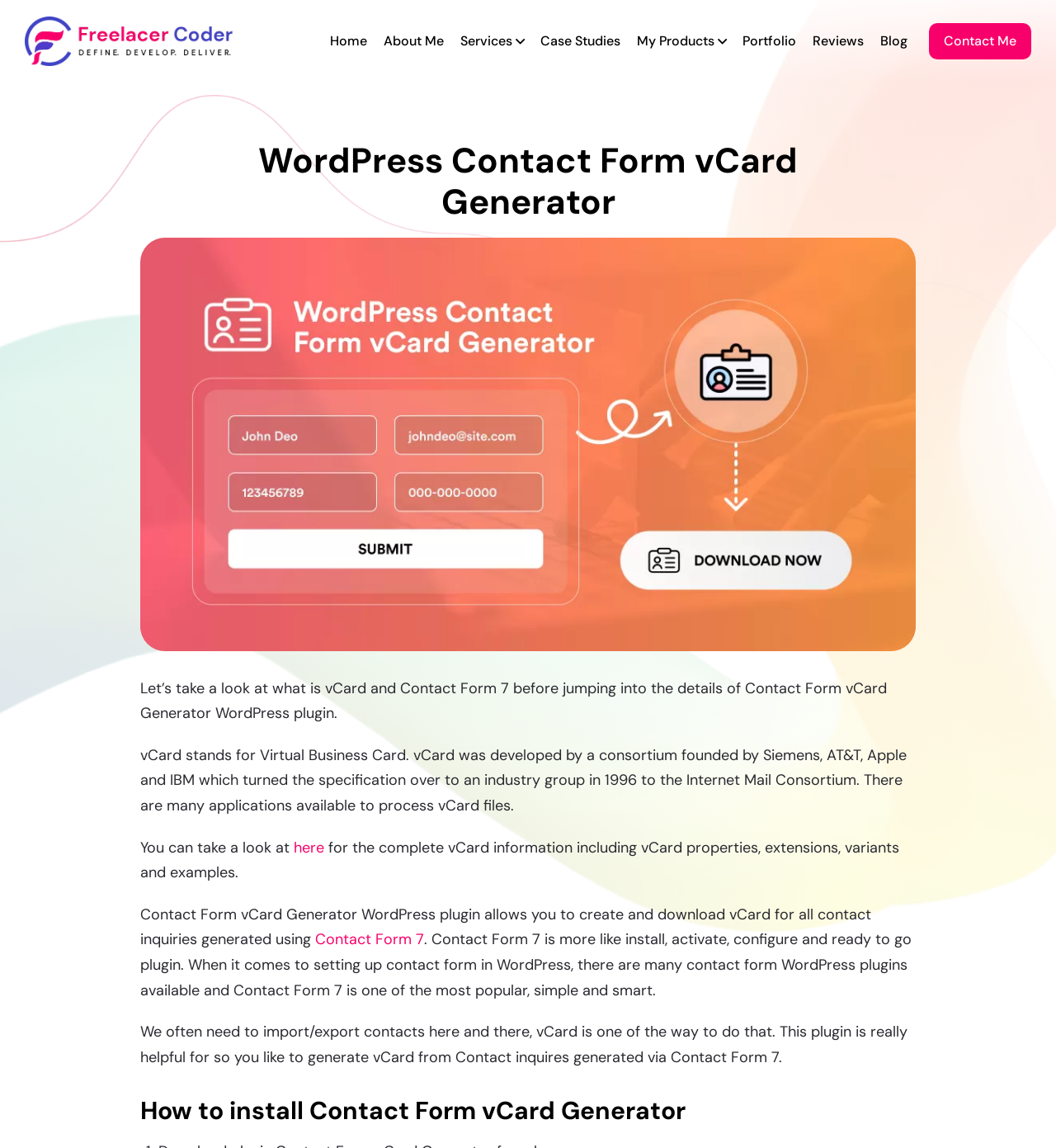Identify the bounding box coordinates of the part that should be clicked to carry out this instruction: "Read about case studies".

[0.512, 0.0, 0.588, 0.072]